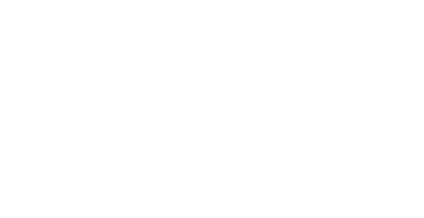Provide a short, one-word or phrase answer to the question below:
What is the ultimate goal of influencer marketing according to the image?

Engaging audiences meaningfully